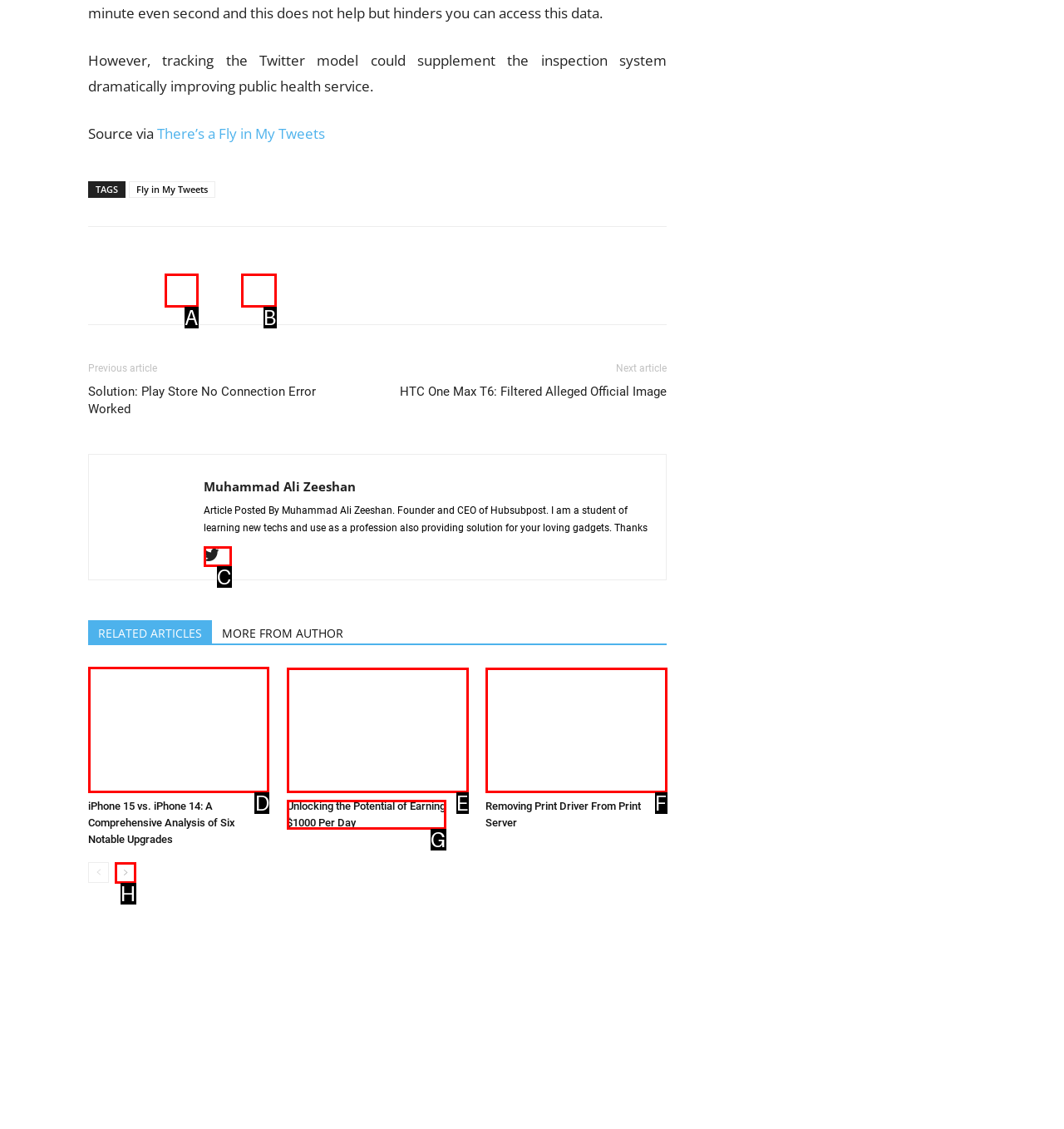Tell me which one HTML element I should click to complete the following task: View the 'iPhone 15 vs. iPhone 14' article
Answer with the option's letter from the given choices directly.

D